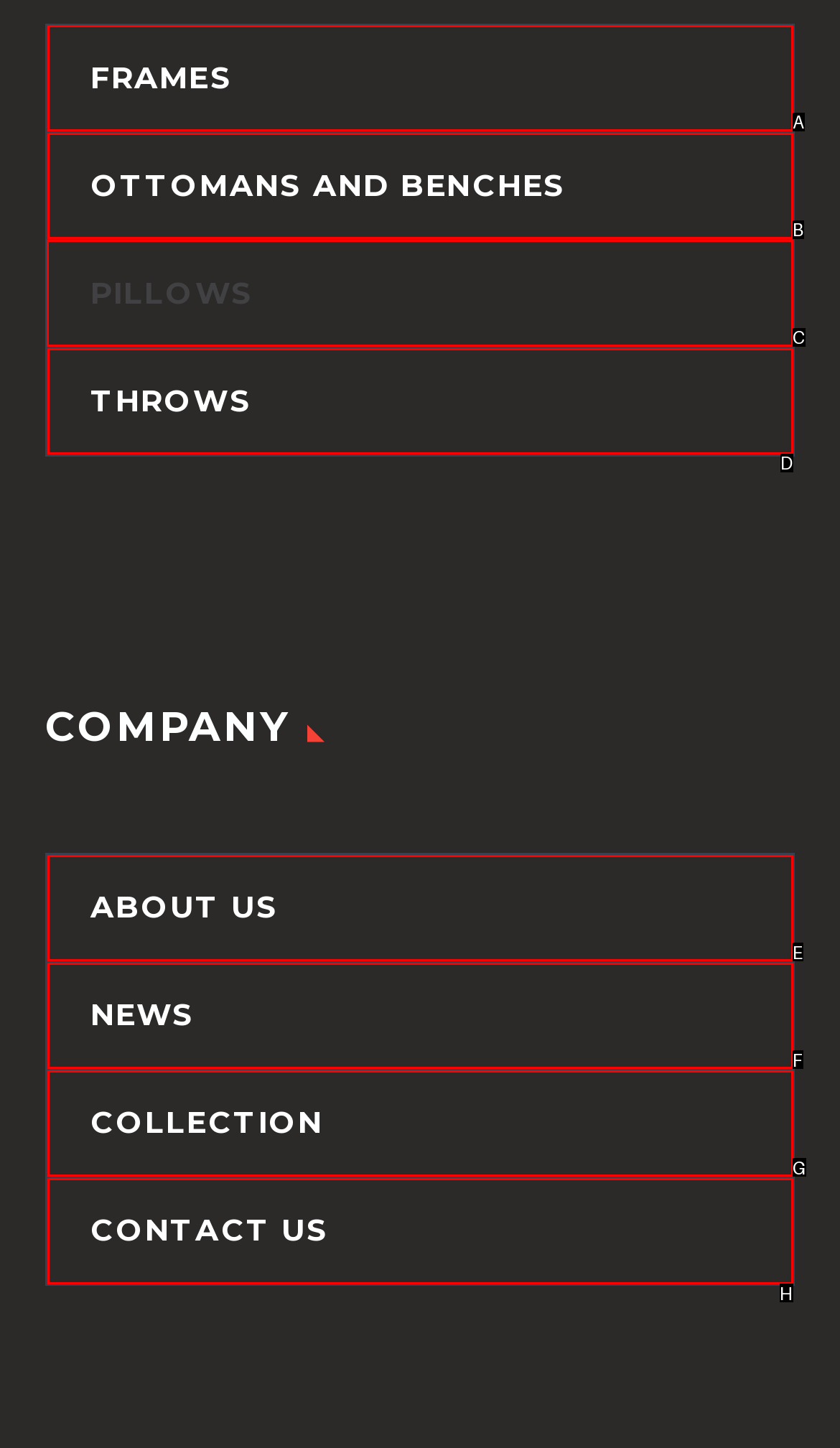Tell me which one HTML element I should click to complete the following task: explore PILLOWS Answer with the option's letter from the given choices directly.

C